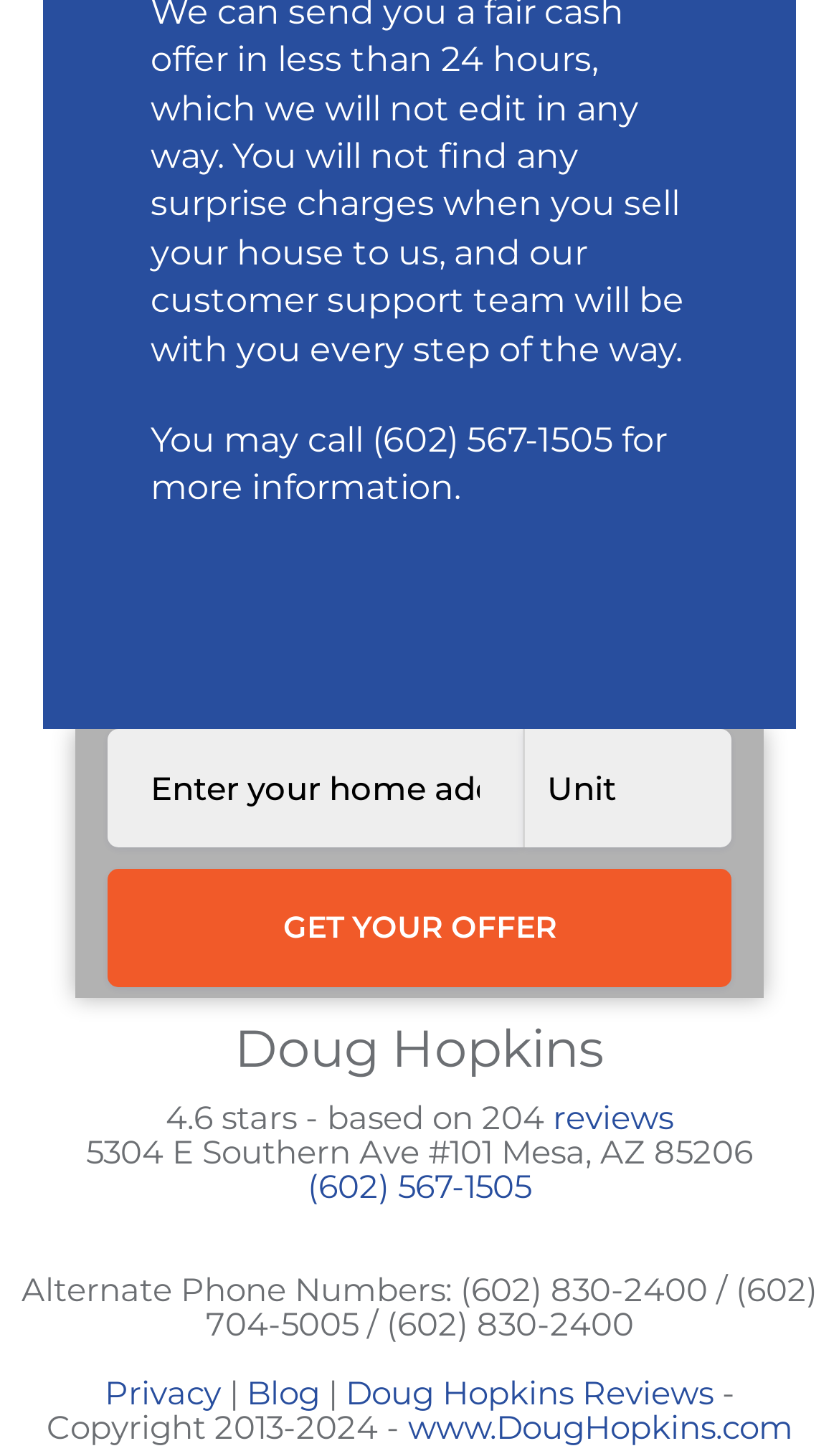Determine the bounding box for the UI element described here: "Check Availability".

None